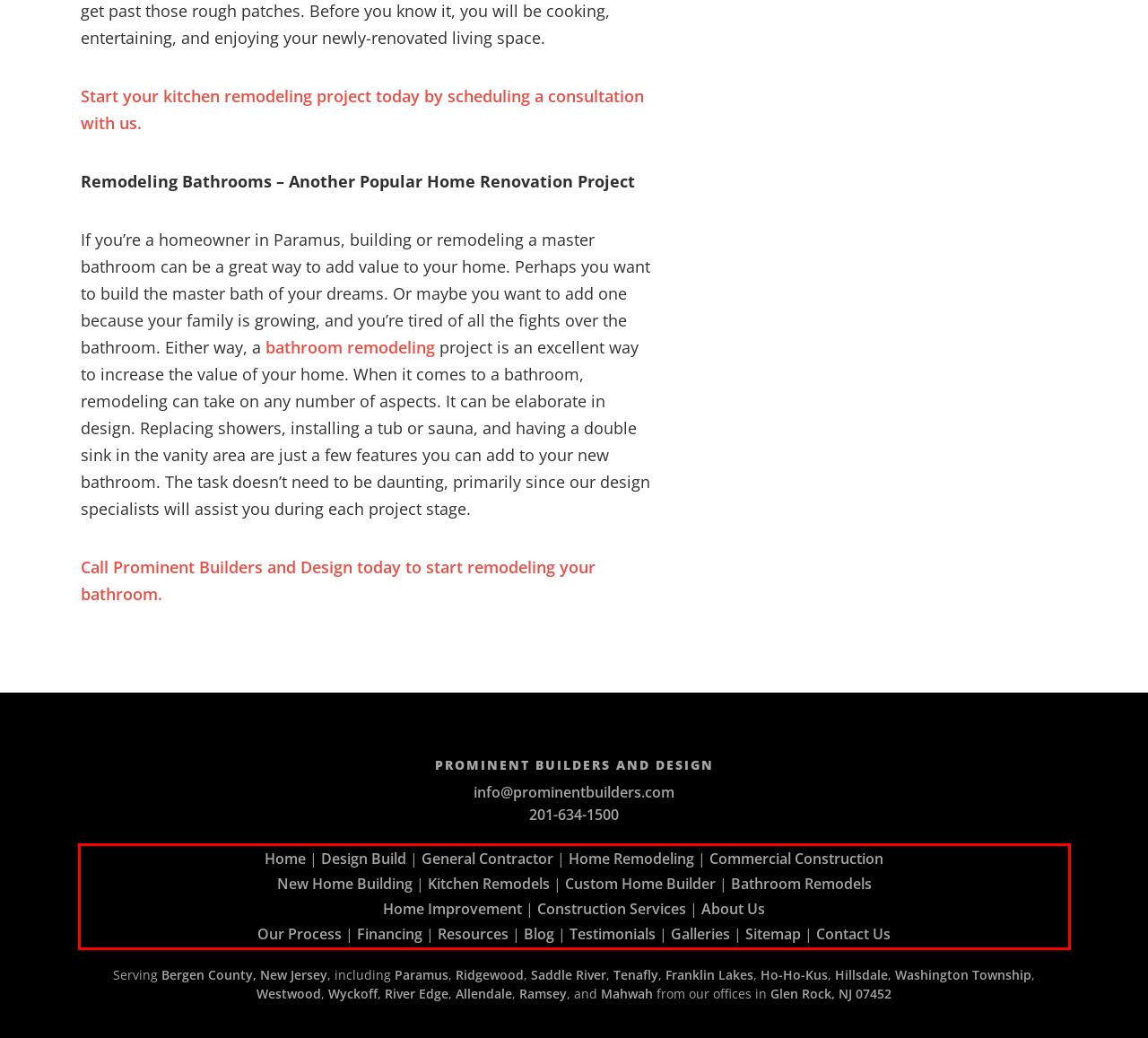There is a UI element on the webpage screenshot marked by a red bounding box. Extract and generate the text content from within this red box.

Home | Design Build | General Contractor | Home Remodeling | Commercial Construction New Home Building | Kitchen Remodels | Custom Home Builder | Bathroom Remodels Home Improvement | Construction Services | About Us Our Process | Financing | Resources | Blog | Testimonials | Galleries | Sitemap | Contact Us